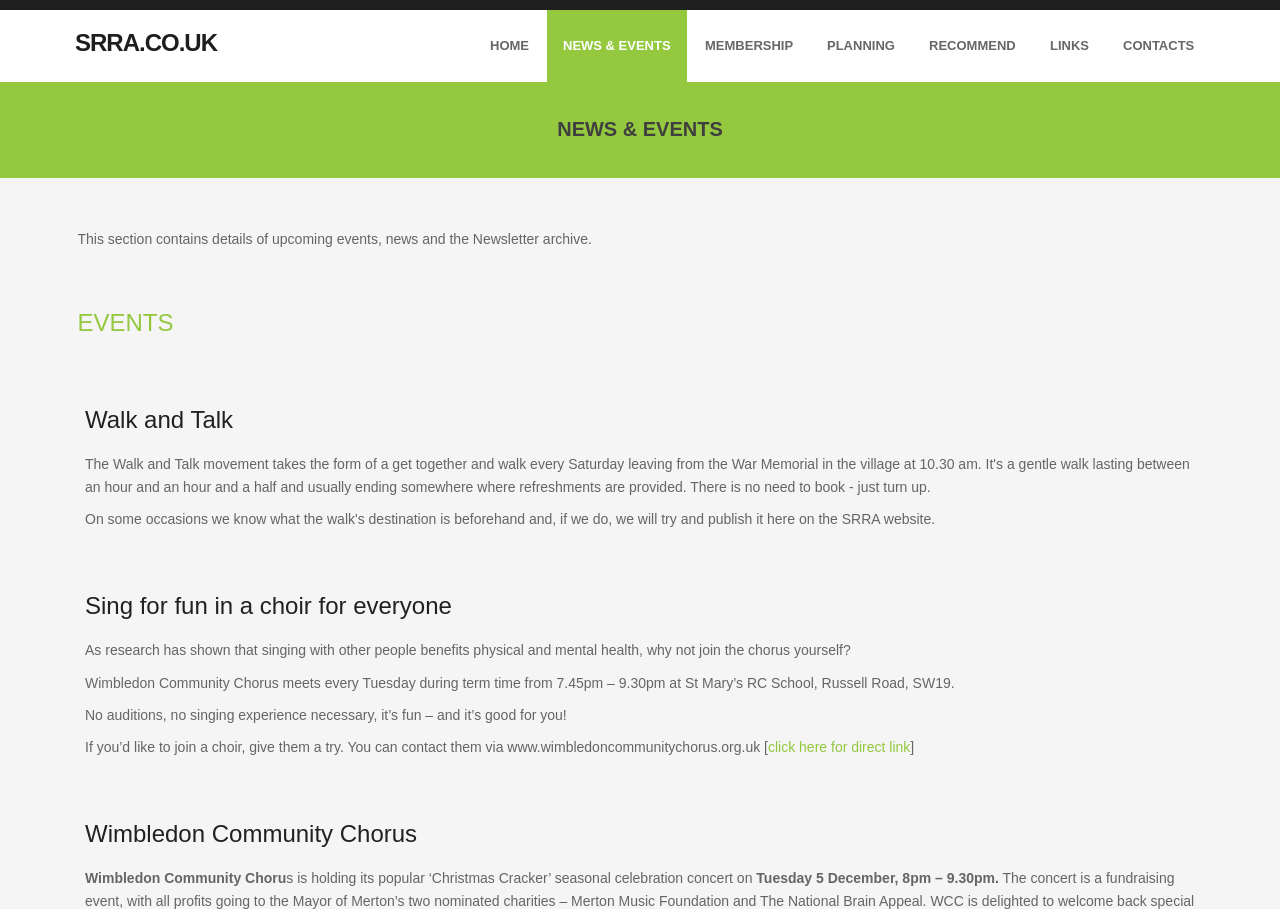Using the information in the image, give a detailed answer to the following question: How many headings are on the webpage?

I counted the headings on the webpage, which are 'NEWS & EVENTS', 'EVENTS', 'Walk and Talk', 'Sing for fun in a choir for everyone', and 'Wimbledon Community Chorus', and found that there are 5 headings in total.